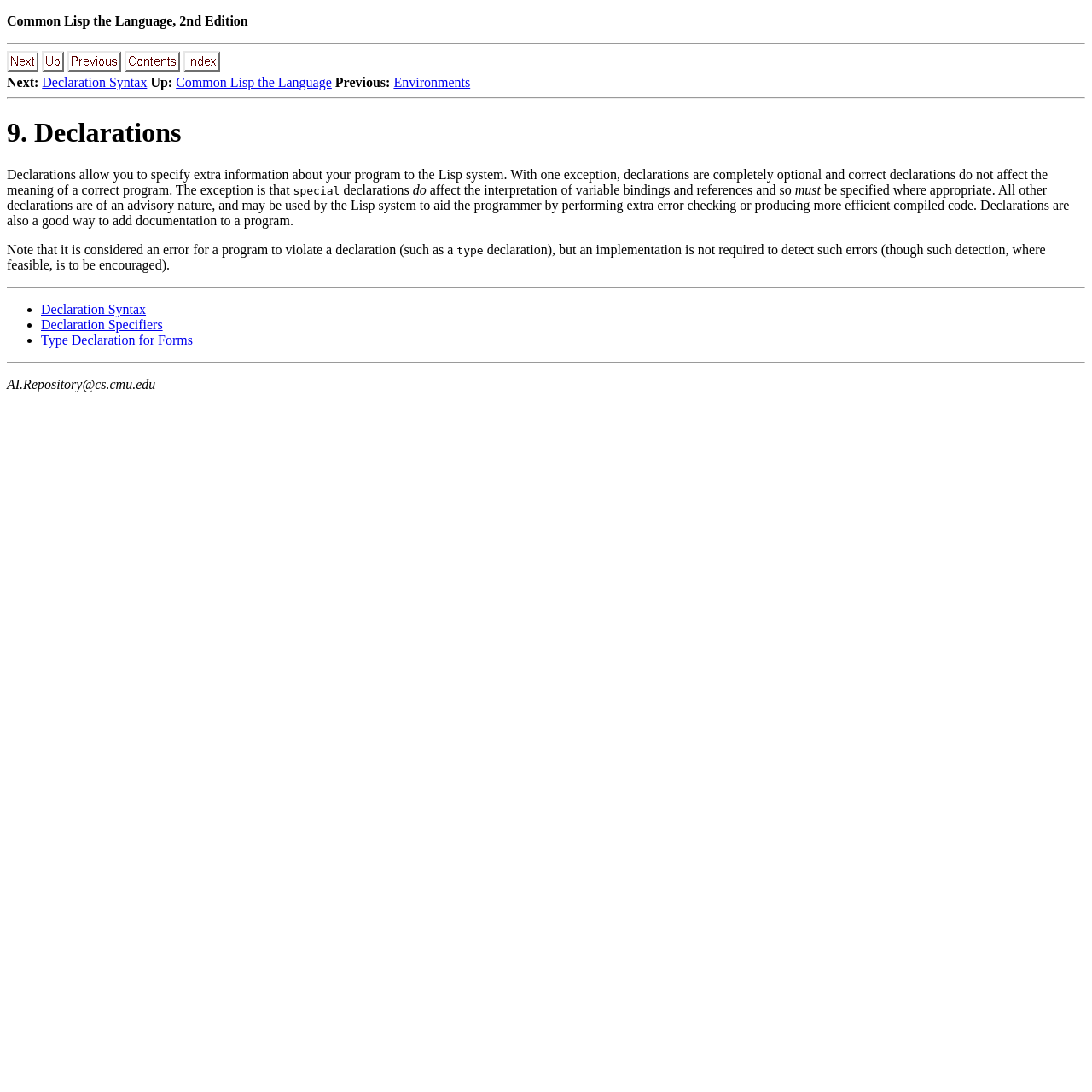Please provide a comprehensive answer to the question below using the information from the image: What is the purpose of declarations in Lisp?

I found the purpose of declarations in Lisp by reading the StaticText element that says 'allow you to specify extra information about your program to the Lisp system'.